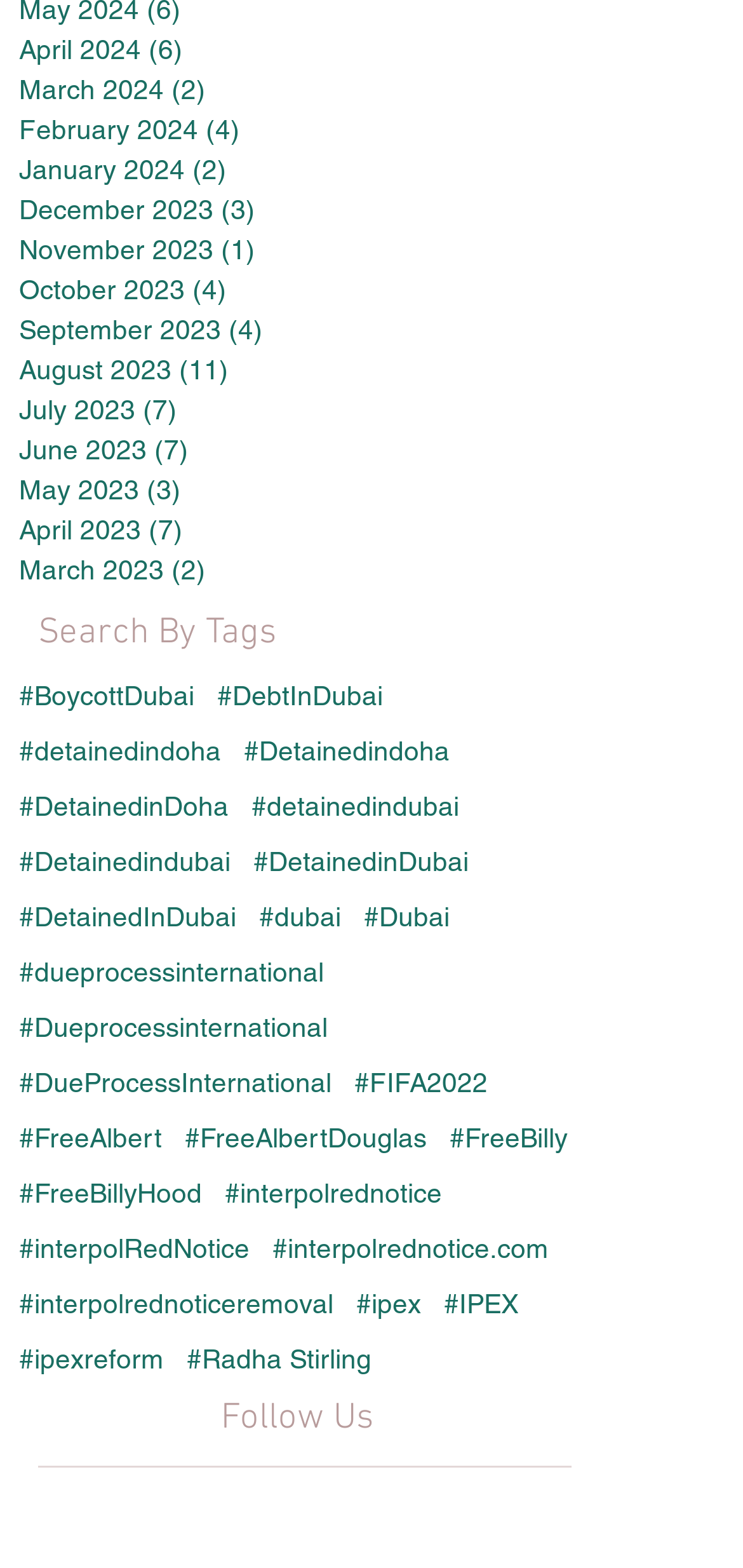Please locate the clickable area by providing the bounding box coordinates to follow this instruction: "Search by tag #BoycottDubai".

[0.026, 0.434, 0.262, 0.455]